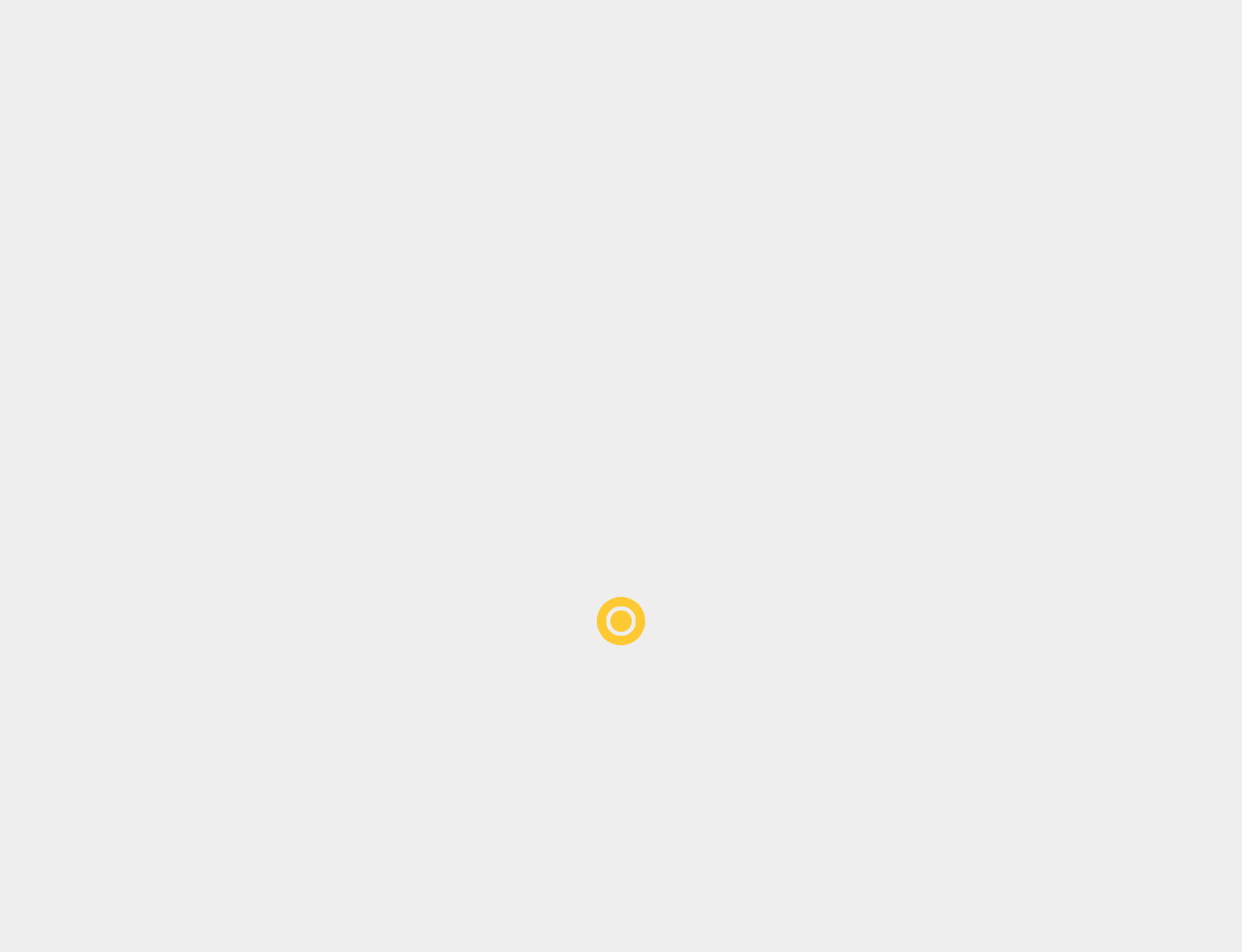Describe in detail what you see on the webpage.

The webpage appears to be a blog or article page focused on education, specifically about pursuing a Master's in Management course from Canada. At the top, there is a logo or image of "Techno Instructor" with a link to it. Below the logo, there is a navigation menu with links to various categories such as HOME, CONTACT, EDUCATION, TECHNOLOGY, BUSINESS, LIFESTYLE, HEALTH, and GAMING.

To the right of the navigation menu, there is a light/dark button and a search icon. Below the navigation menu, there is a breadcrumbs section showing the current page's location, with links to Home, Education, and the current page title.

The main content of the page is a heading that reads "Here Is All You Need To Know About Pursuing a Master in Management Course from Canada". Below the heading, there are links to the author "RITIKA" and the date "MARCH 9, 2023".

On the right side of the page, there is a complementary section with a heading "LATEST POSTS". This section lists five links to recent articles, including "Get Well Soon Reply: Expressing Warmth, Support, and Encouragement", "Facebook Trending Hashtags: Navigating the Social Media Buzz", and others.

Overall, the webpage appears to be a blog post about education, with a focus on pursuing a Master's in Management course from Canada, and includes links to related articles and categories.